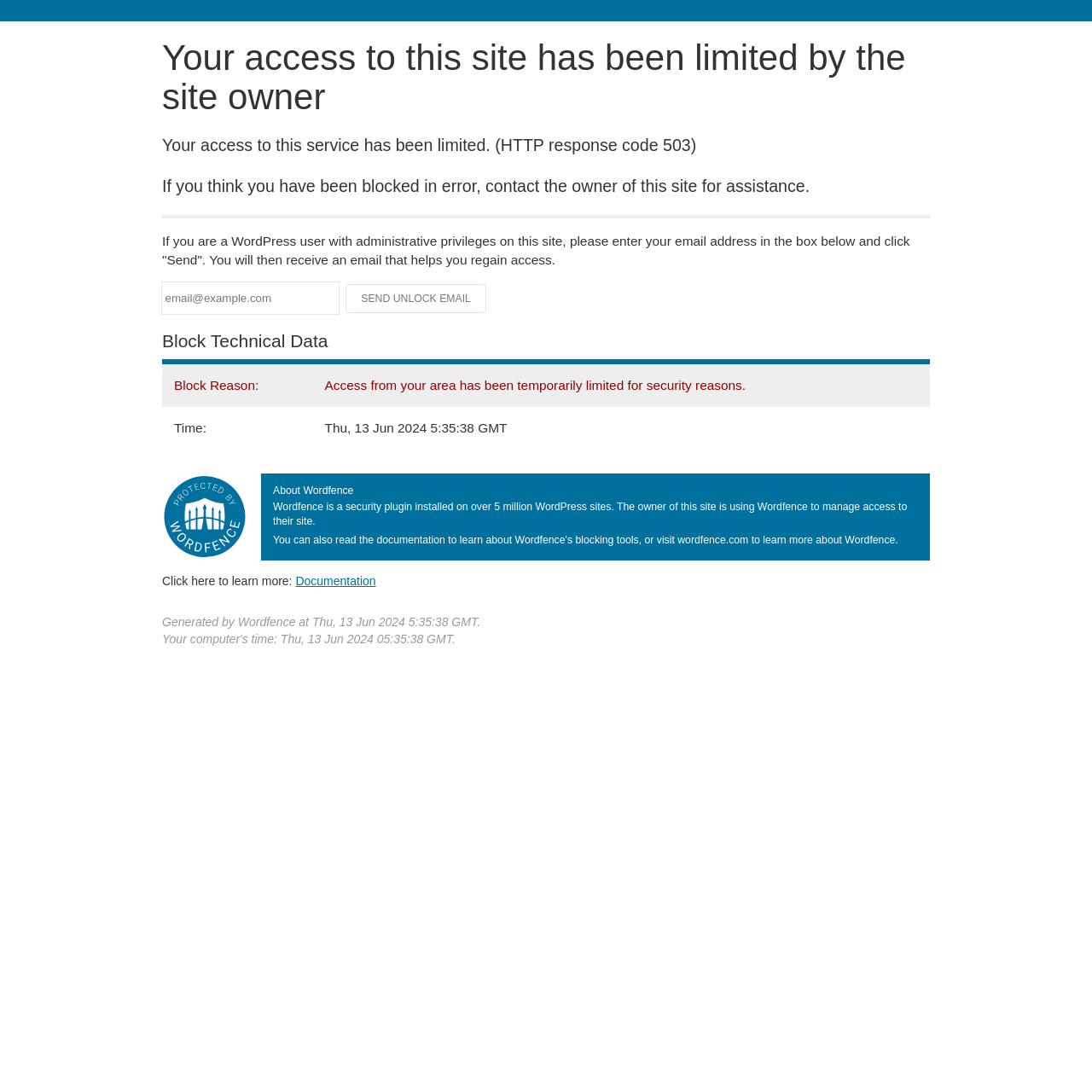What is the reason for the site access limitation?
Craft a detailed and extensive response to the question.

The reason for the site access limitation is security reasons, as stated in the 'Block Technical Data' section, specifically in the 'Block Reason:' rowheader and 'Access from your area has been temporarily limited for security reasons.' gridcell.